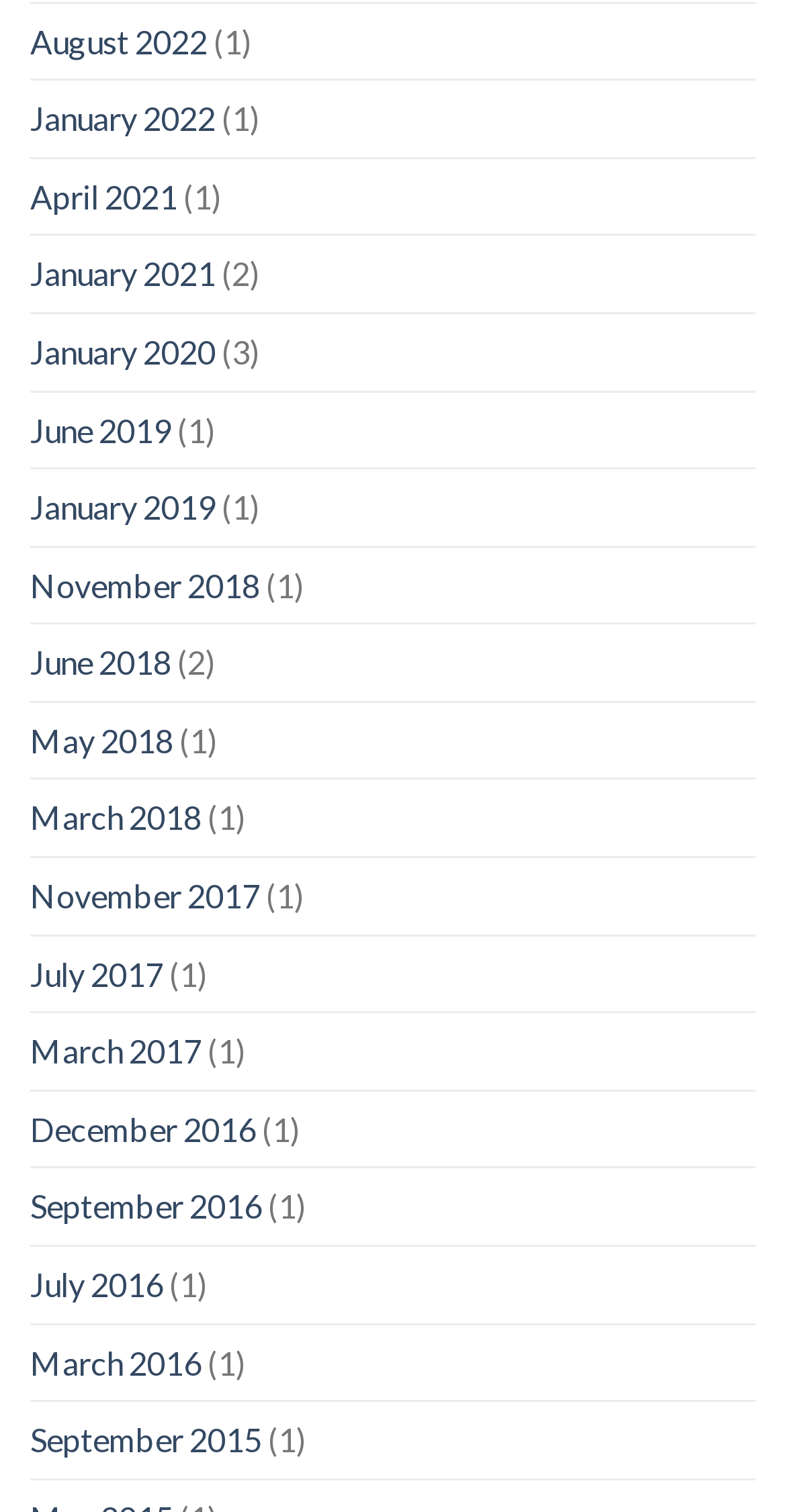What is the pattern of the links?
Examine the image and give a concise answer in one word or a short phrase.

Month and year